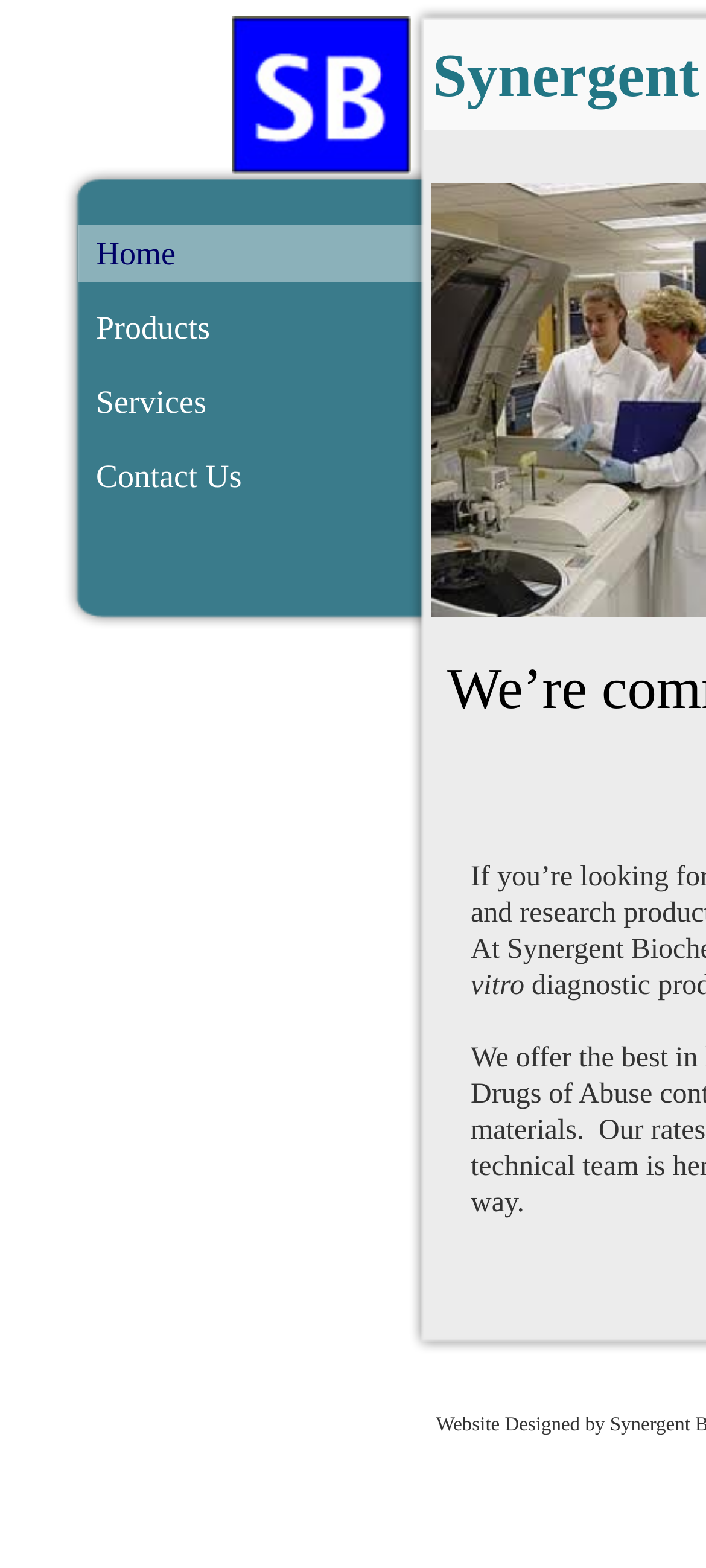Elaborate on the information and visuals displayed on the webpage.

The webpage is about Synergent Biochem, Inc., a company located in Hawaiian Gardens, CA 90716. At the top, there is a navigation menu with five links: "Home", "Products", "Services", and "Contact Us", aligned horizontally and evenly spaced. Each link is contained within a table cell, with no images or icons accompanying them. 

Below the navigation menu, the rest of the page is empty, with no content or images. At the very bottom of the page, there is a small text "Website Designed", which is likely a credit or acknowledgement for the website's design.